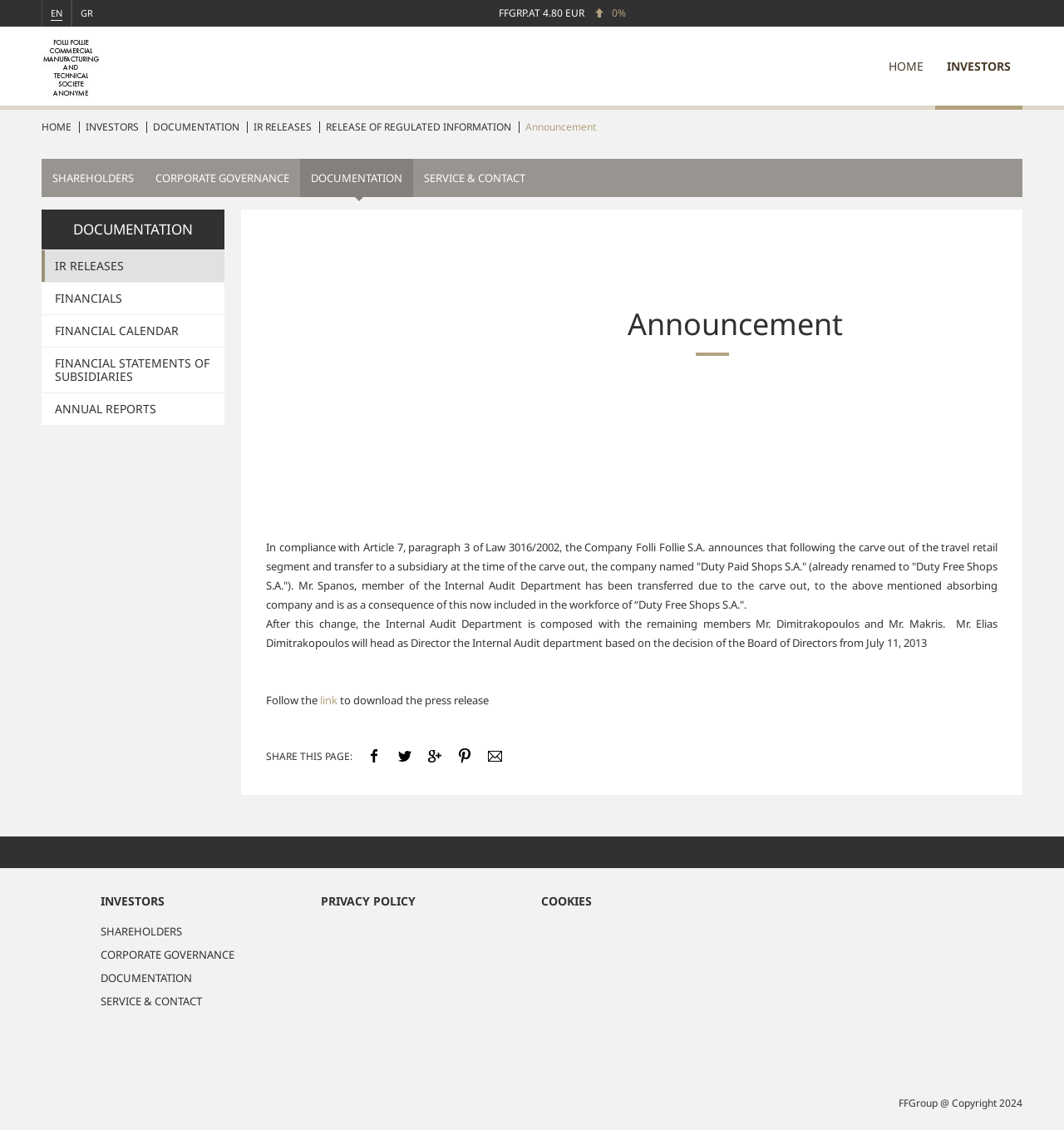Please find the bounding box coordinates of the element that must be clicked to perform the given instruction: "Switch to Greek language". The coordinates should be four float numbers from 0 to 1, i.e., [left, top, right, bottom].

[0.068, 0.0, 0.095, 0.024]